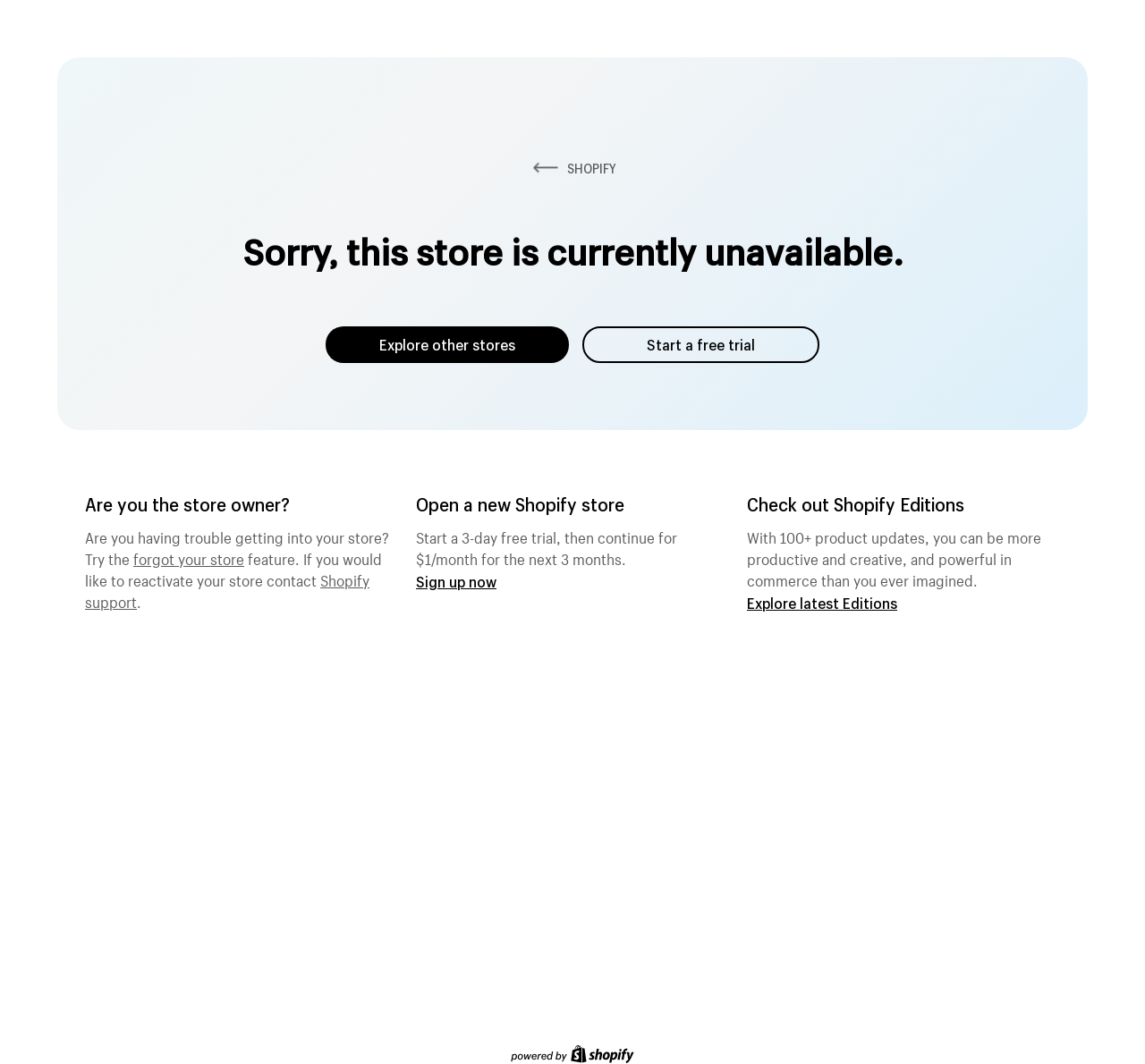Please give a succinct answer to the question in one word or phrase:
What is the cost of continuing the store after the free trial?

$1/month